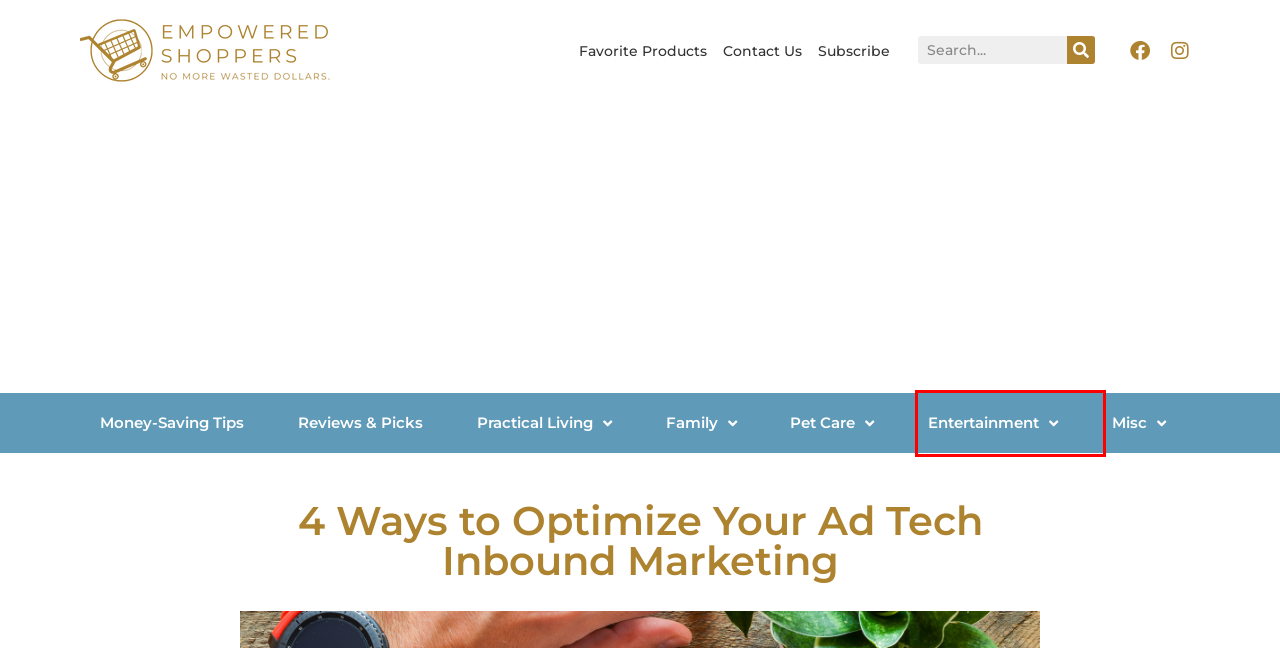You are given a screenshot of a webpage with a red rectangle bounding box around an element. Choose the best webpage description that matches the page after clicking the element in the bounding box. Here are the candidates:
A. Reviews & Picks | Empowered Shoppers
B. Favorite Products | Empowered Shoppers
C. Entertainment | Empowered Shoppers
D. Clever Conversion Optimization Tactics | Empowered Shoppers
E. Contact Us | Empowered Shoppers
F. Misc | Empowered Shoppers
G. Subscribe | Empowered Shoppers
H. Family | Empowered Shoppers

C